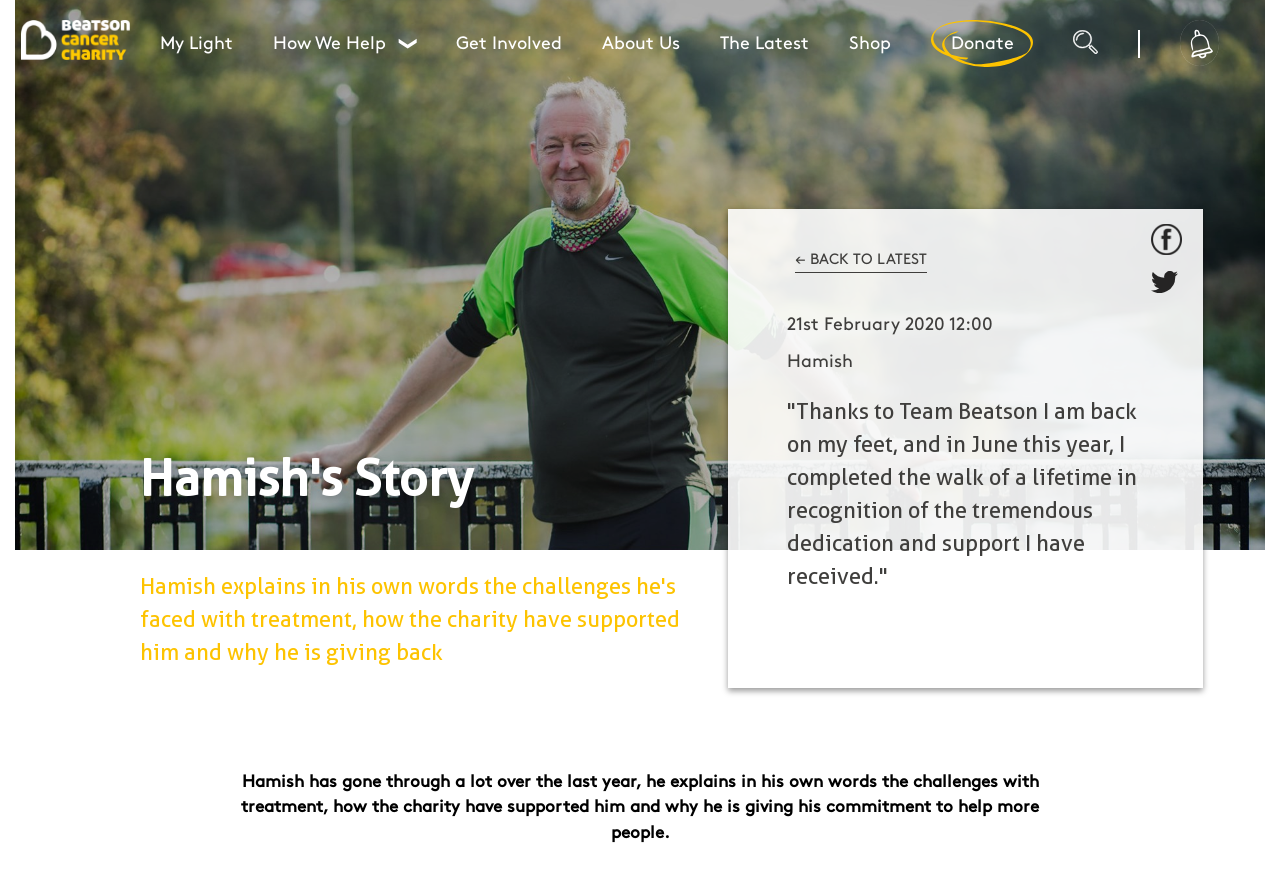Explain in detail what is displayed on the webpage.

The webpage is a story blog featuring Hamish's story on the Beatson Cancer Charity website. At the top, there is a row of links, including "My Light", "How We Help", "Get Involved", "About Us", "The Latest", "Shop", "Donate", and "Search", each accompanied by a small image. The "Donate" link has a slightly smaller image compared to the others.

Below the links, there is a prominent heading "Hamish's Story" centered on the page. Underneath the heading, there is a link "← BACK TO LATEST" and a static text displaying the date "21st February 2020 12:00".

The main content of the page is a quote from Hamish, describing his experience with the charity, which takes up a significant portion of the page. Below the quote, there are two links to social media platforms, Facebook and Twitter.

Further down, there is a passage of text that provides more context about Hamish's story, explaining the challenges he faced during treatment and how the charity supported him. The text is followed by a small, almost invisible static text element containing a non-breaking space character.

Overall, the webpage has a clean and simple layout, with a focus on Hamish's story and the charity's role in supporting him.